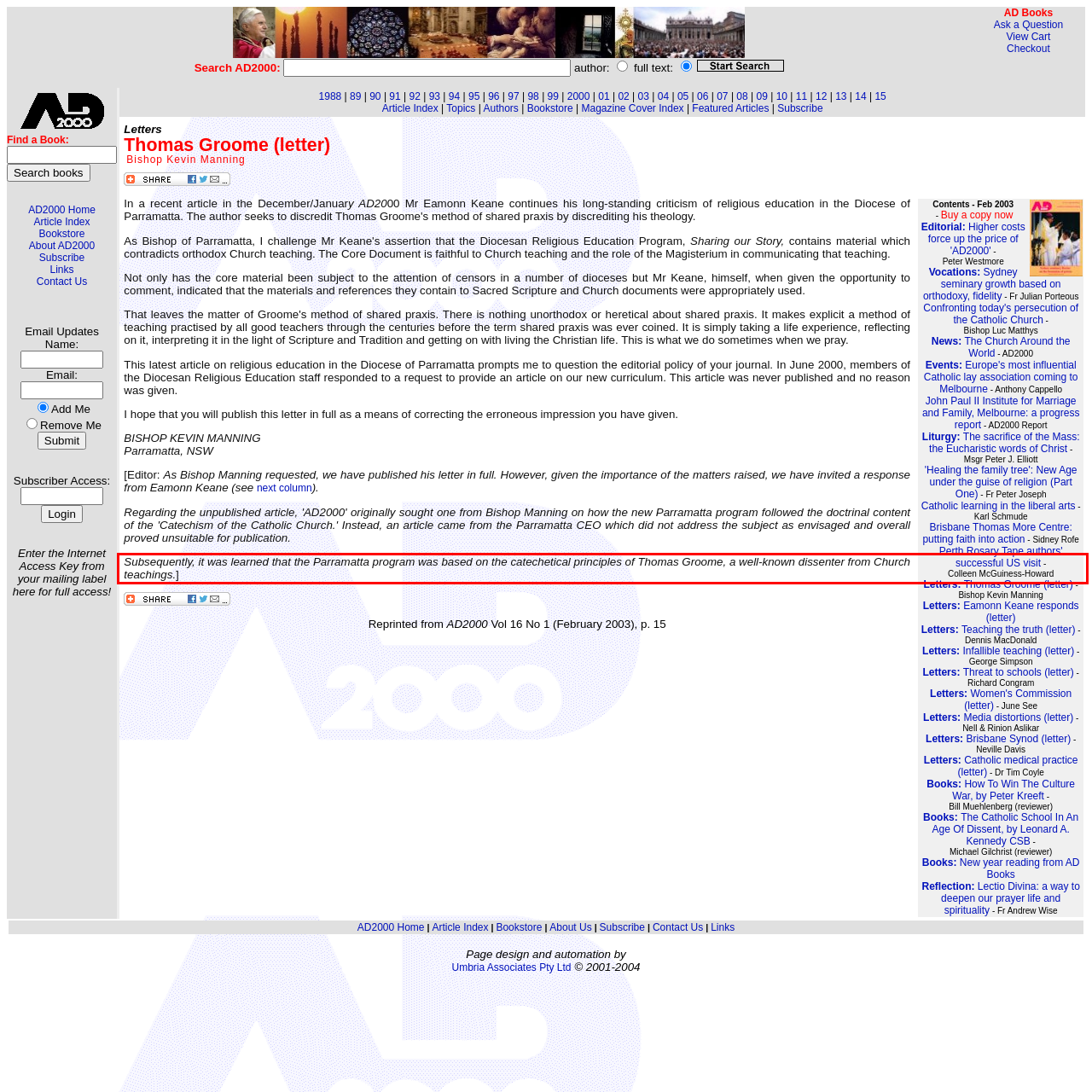Examine the screenshot of the webpage, locate the red bounding box, and generate the text contained within it.

Subsequently, it was learned that the Parramatta program was based on the catechetical principles of Thomas Groome, a well-known dissenter from Church teachings.]